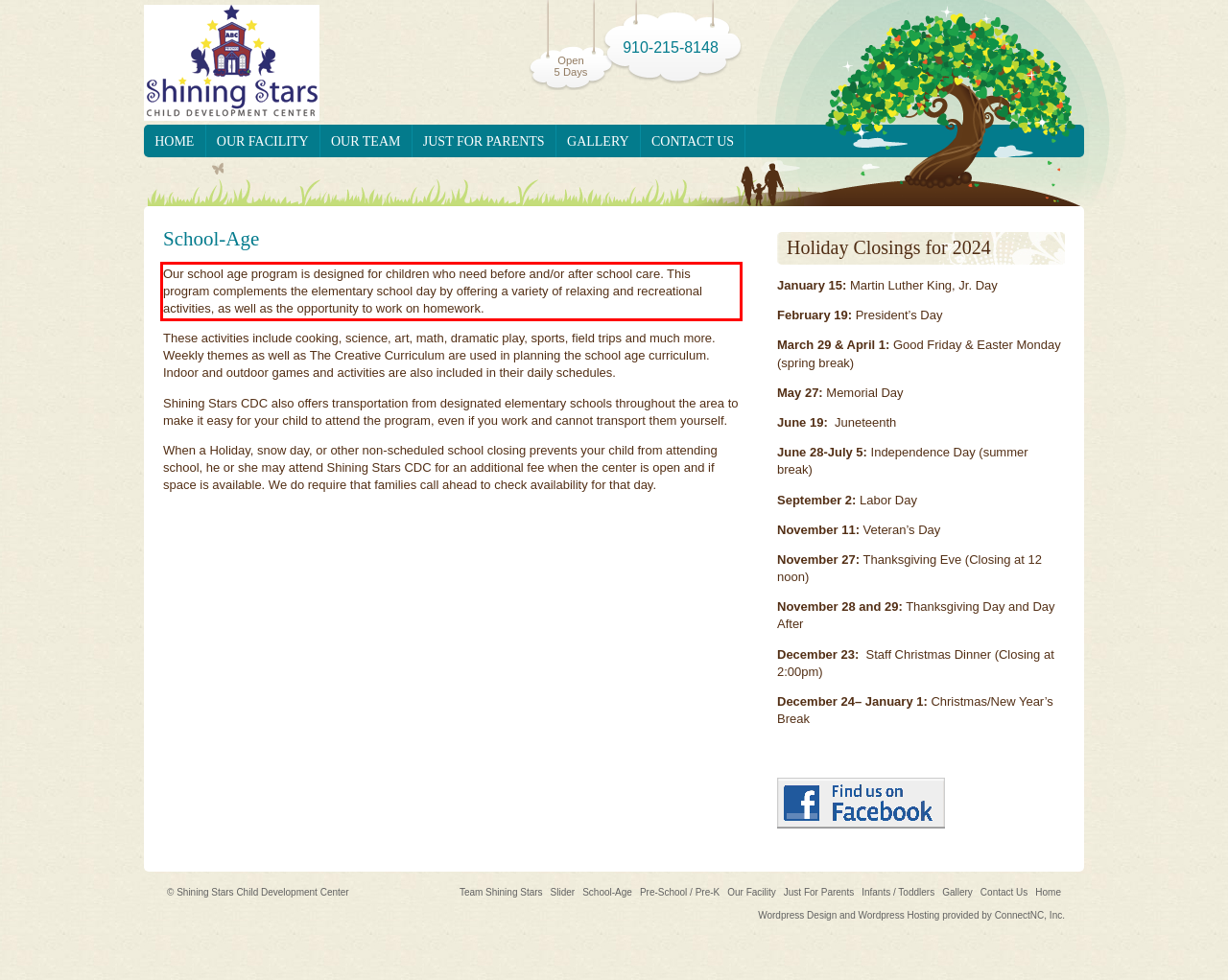The screenshot provided shows a webpage with a red bounding box. Apply OCR to the text within this red bounding box and provide the extracted content.

Our school age program is designed for children who need before and/or after school care. This program complements the elementary school day by offering a variety of relaxing and recreational activities, as well as the opportunity to work on homework.